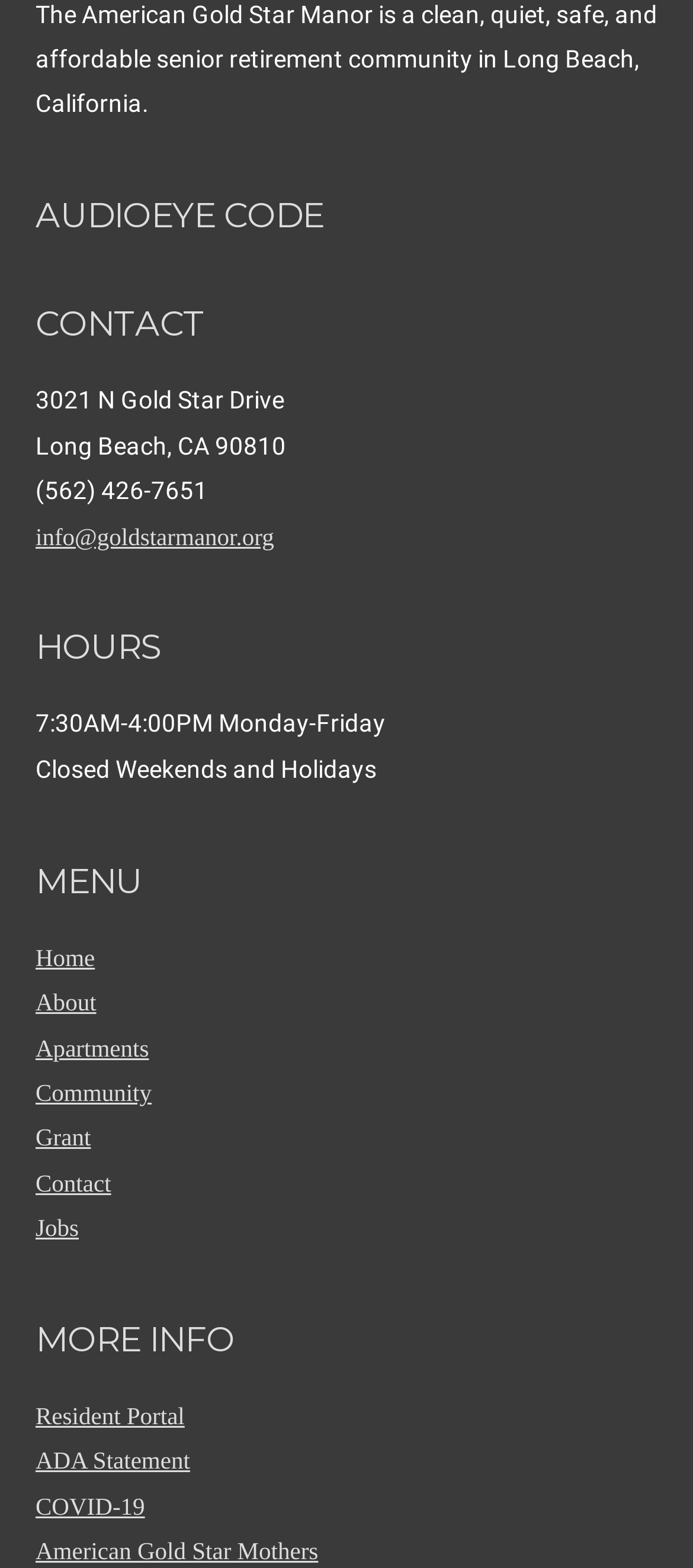Please identify the bounding box coordinates of the element I should click to complete this instruction: 'View the 'Apartments' page'. The coordinates should be given as four float numbers between 0 and 1, like this: [left, top, right, bottom].

[0.051, 0.66, 0.215, 0.677]